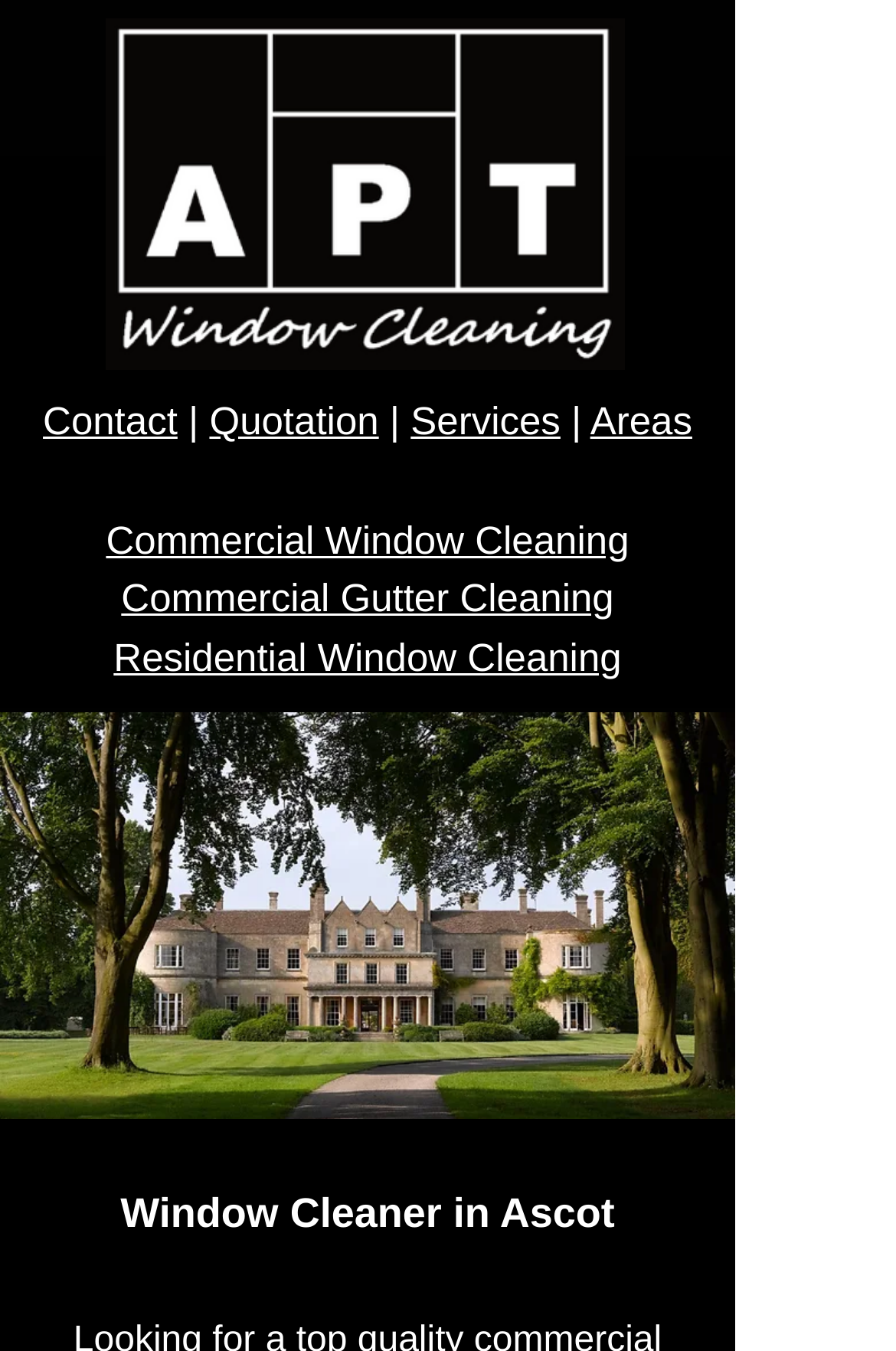Generate the main heading text from the webpage.

Window Cleaner in Ascot